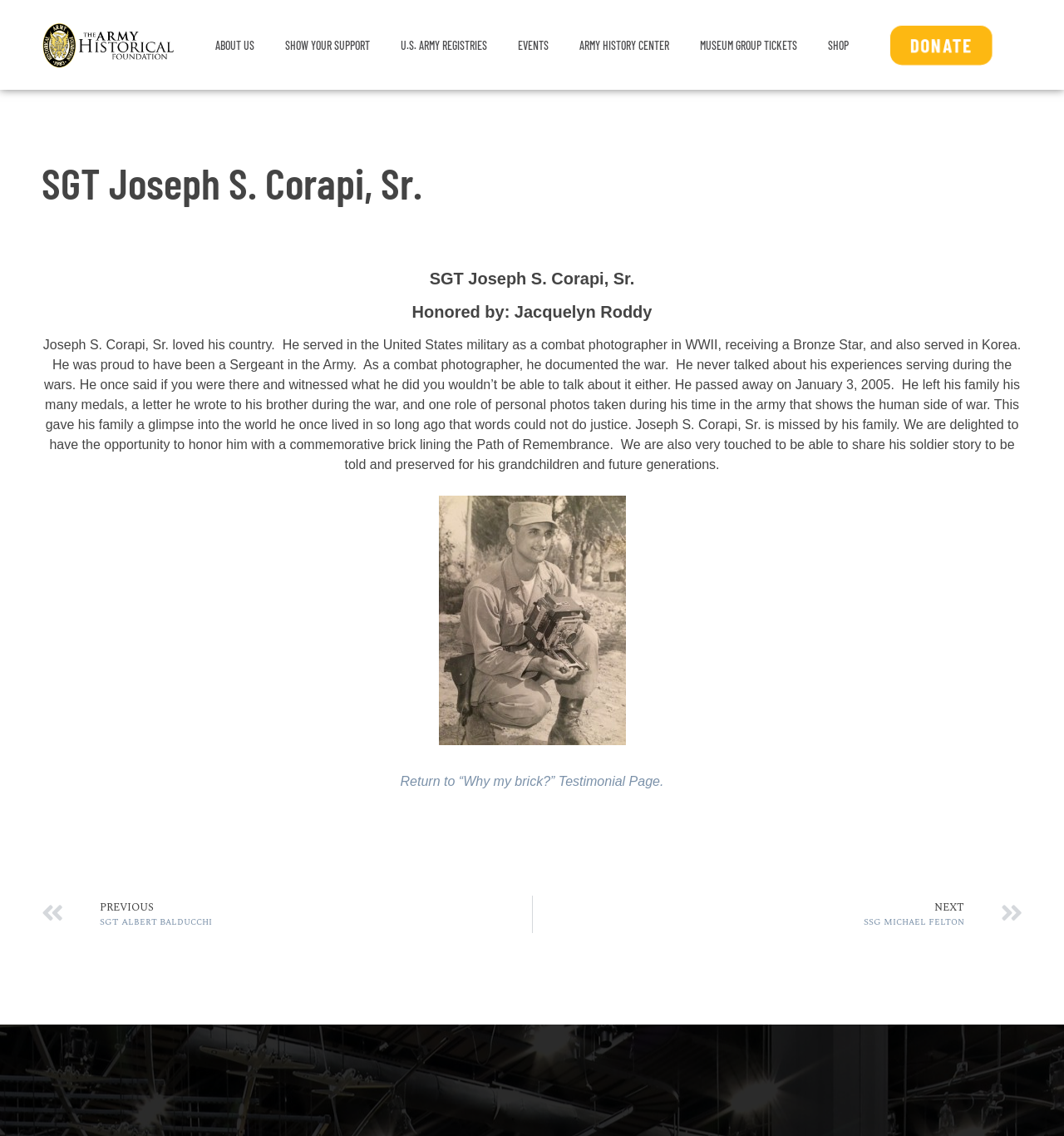Please find and provide the title of the webpage.

SGT Joseph S. Corapi, Sr.